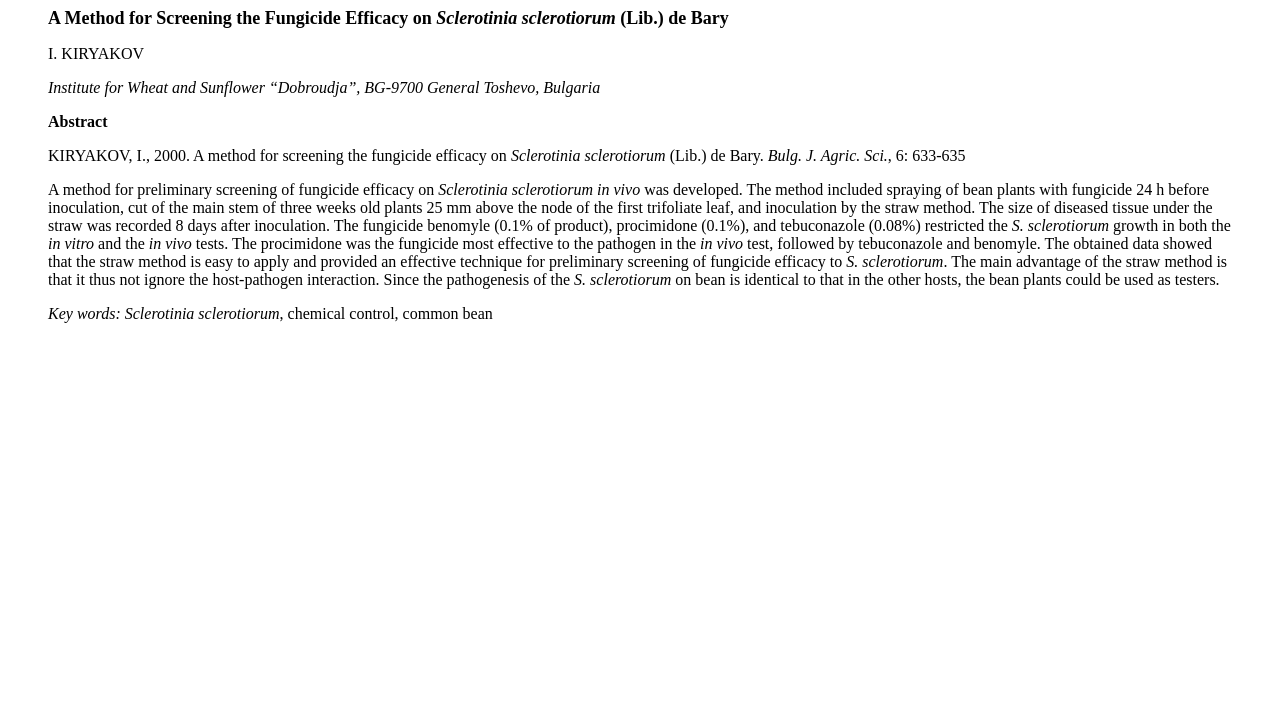What are the key words of the article?
Please answer the question with as much detail as possible using the screenshot.

I determined the key words of the article by looking at the text 'Key words:' which is located near the bottom of the webpage, followed by the key words 'Sclerotinia sclerotiorum, chemical control, common bean'.